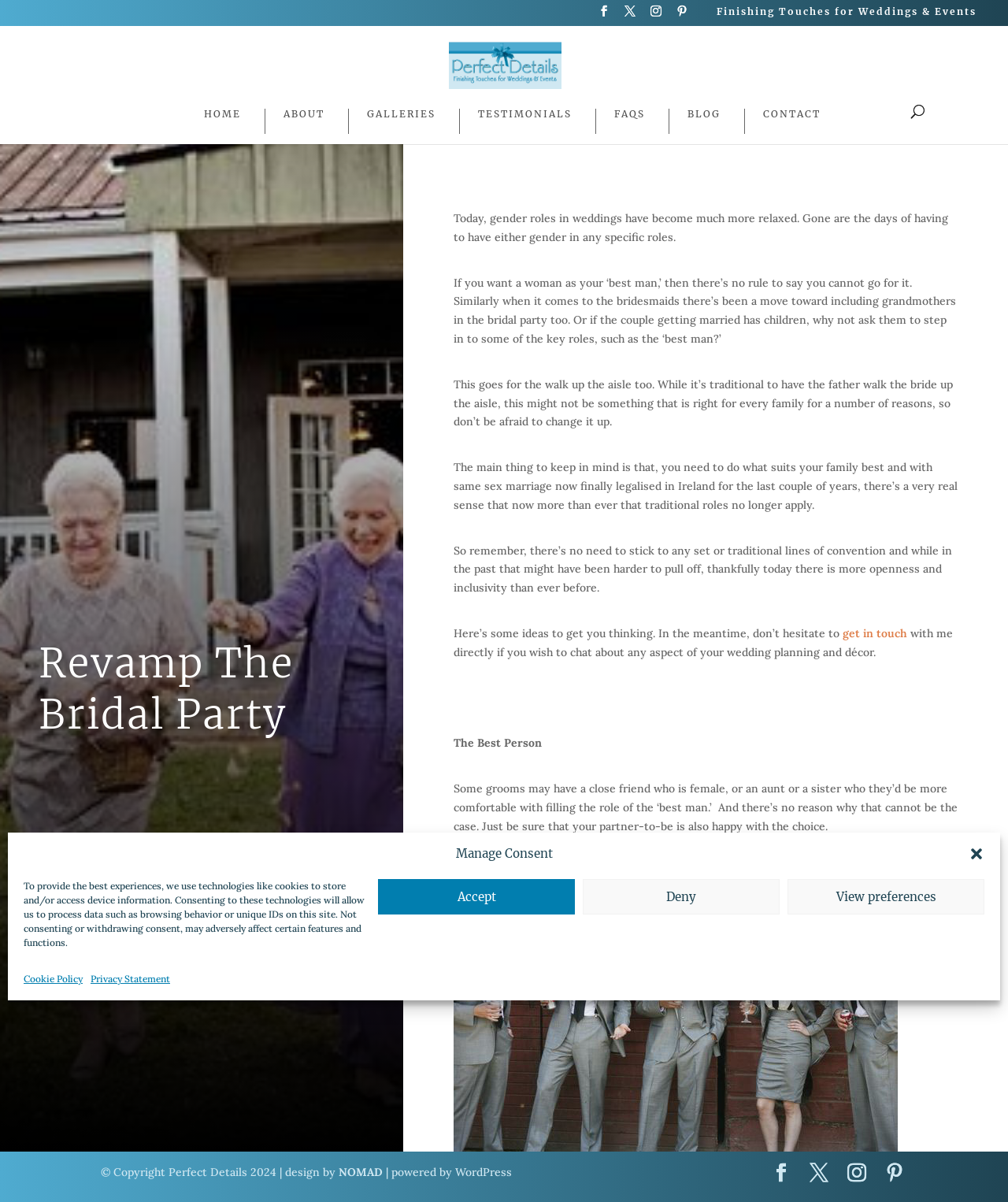What is the main topic of this webpage?
Look at the screenshot and respond with a single word or phrase.

Wedding planning